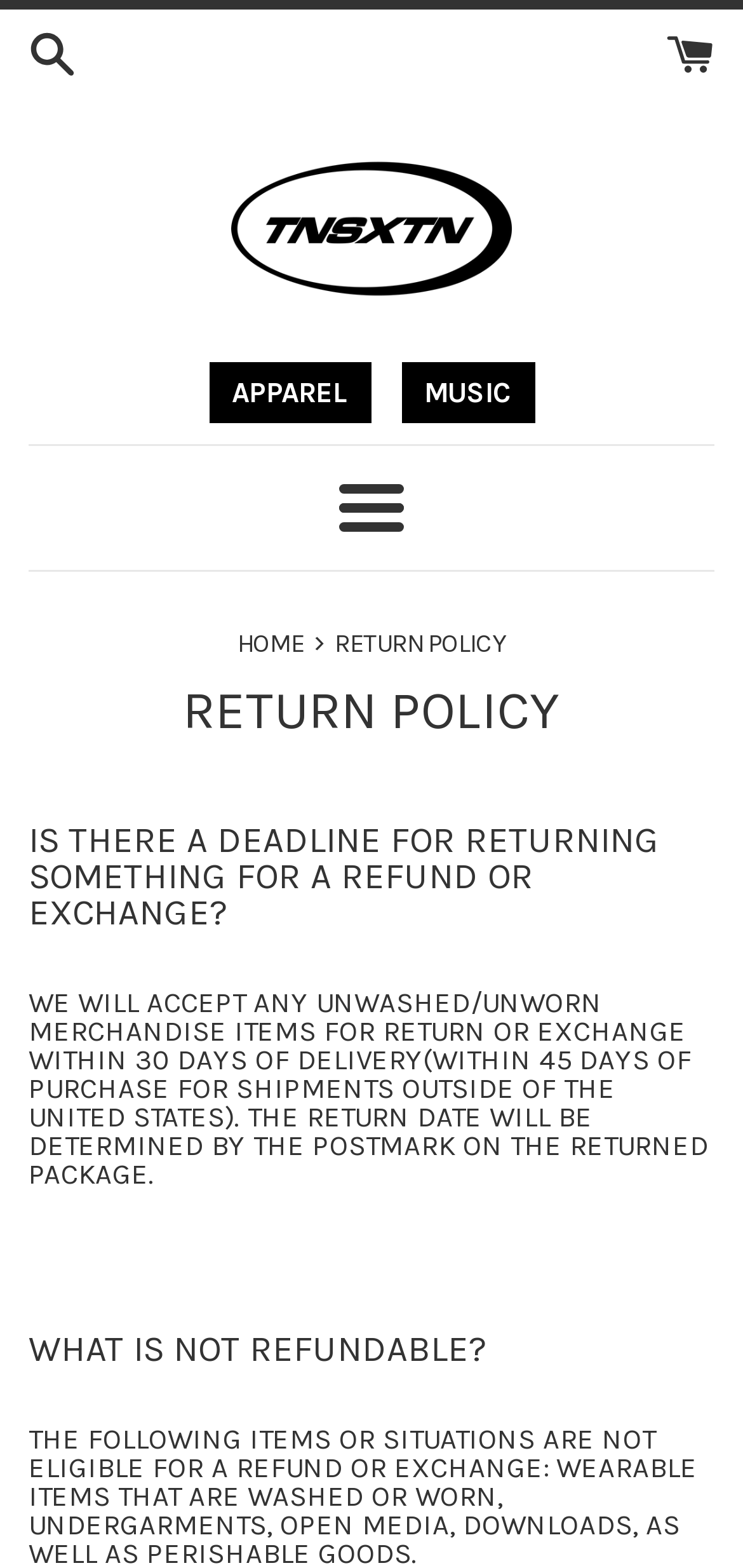Can you look at the image and give a comprehensive answer to the question:
What type of items are not refundable?

The webpage mentions that there are items that are not refundable, but it does not specify what those items are. It only asks the question 'WHAT IS NOT REFUNDABLE?' without providing an answer.